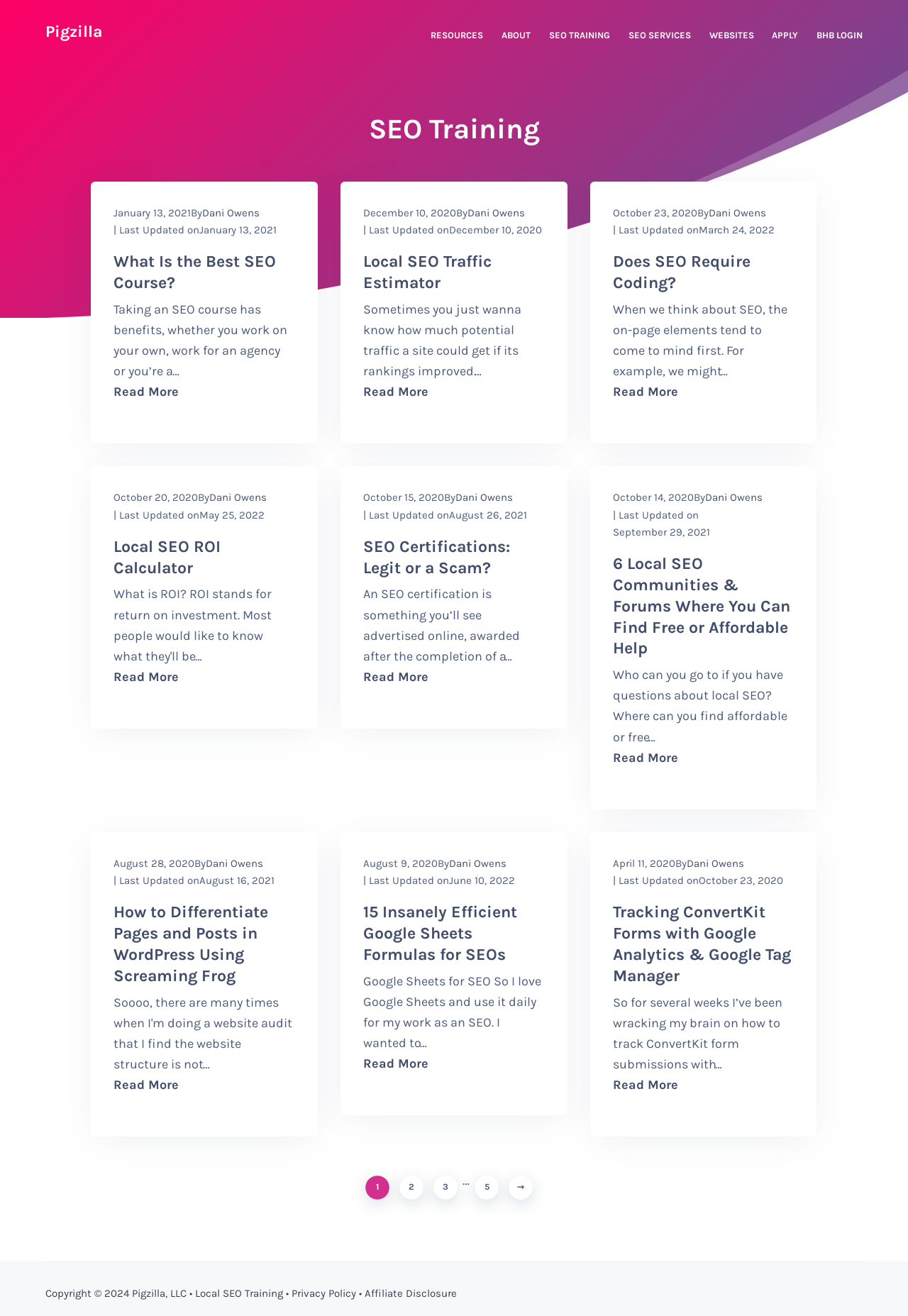Respond to the question below with a single word or phrase:
What is the name of the website?

Pigzilla